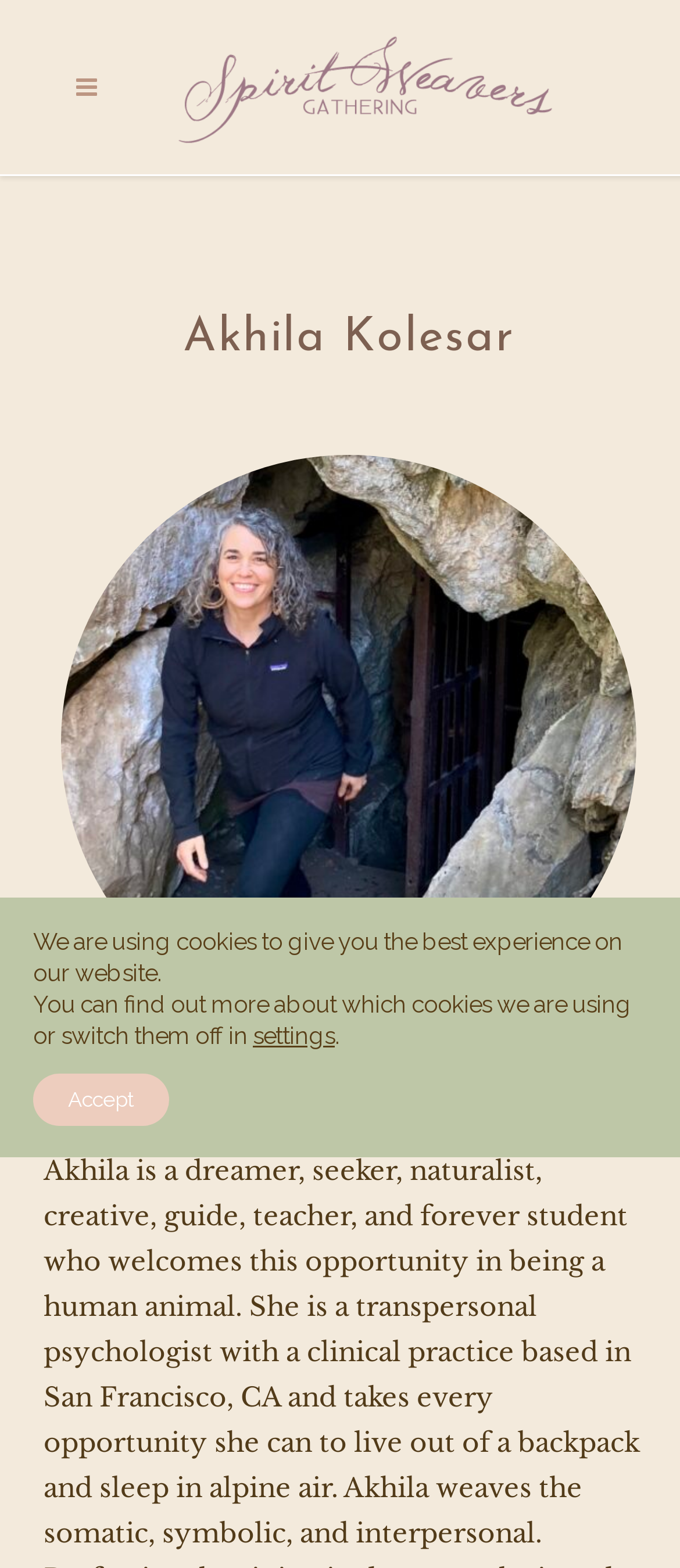Locate and provide the bounding box coordinates for the HTML element that matches this description: "settings".

[0.372, 0.65, 0.492, 0.67]